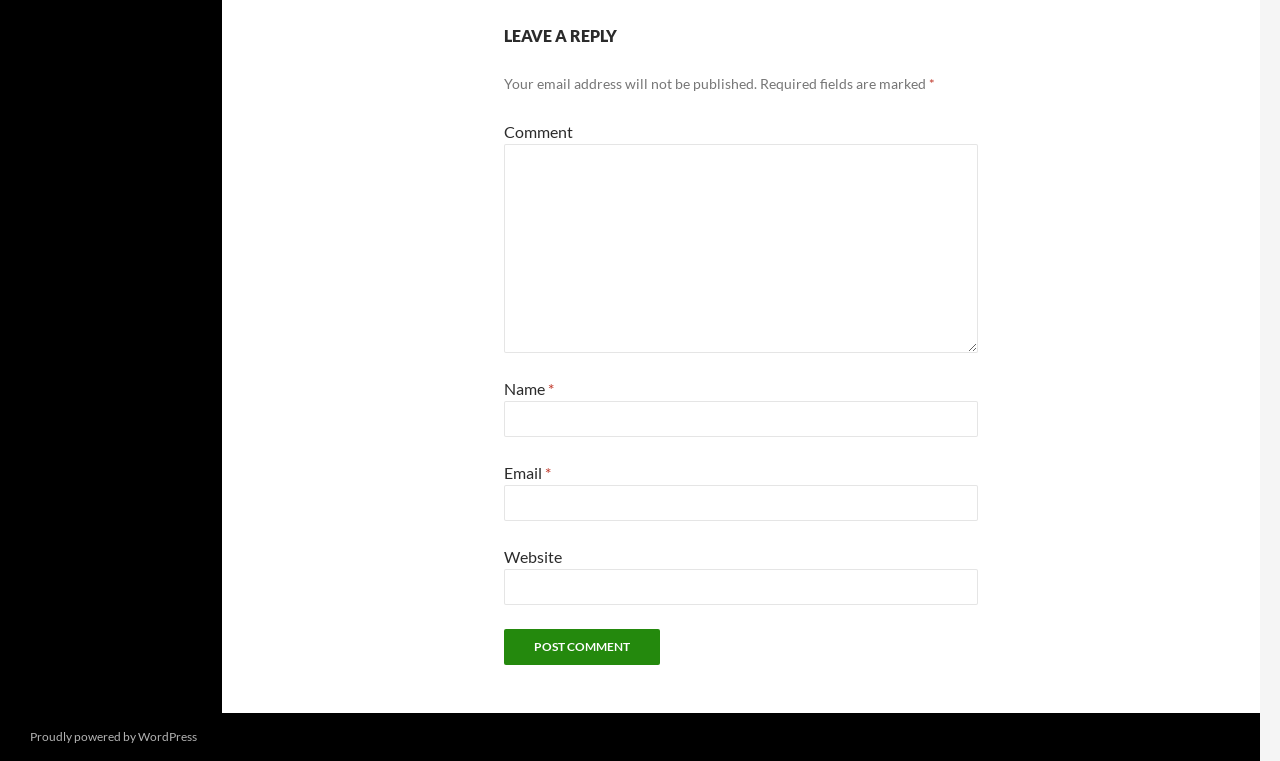Please answer the following question using a single word or phrase: 
What is the purpose of the text box labeled 'Comment'?

Leave a reply